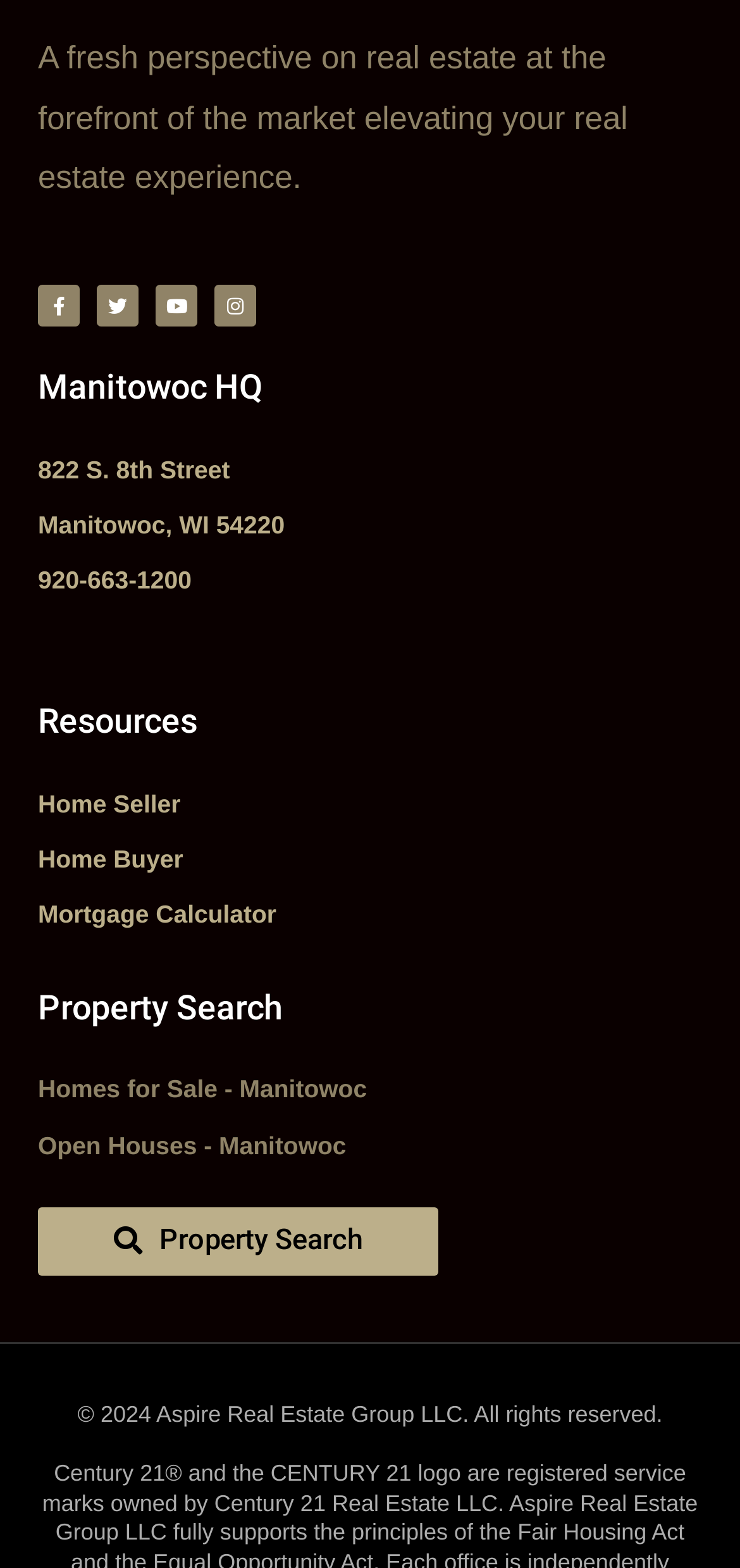Indicate the bounding box coordinates of the element that must be clicked to execute the instruction: "Visit Facebook page". The coordinates should be given as four float numbers between 0 and 1, i.e., [left, top, right, bottom].

[0.051, 0.182, 0.108, 0.209]